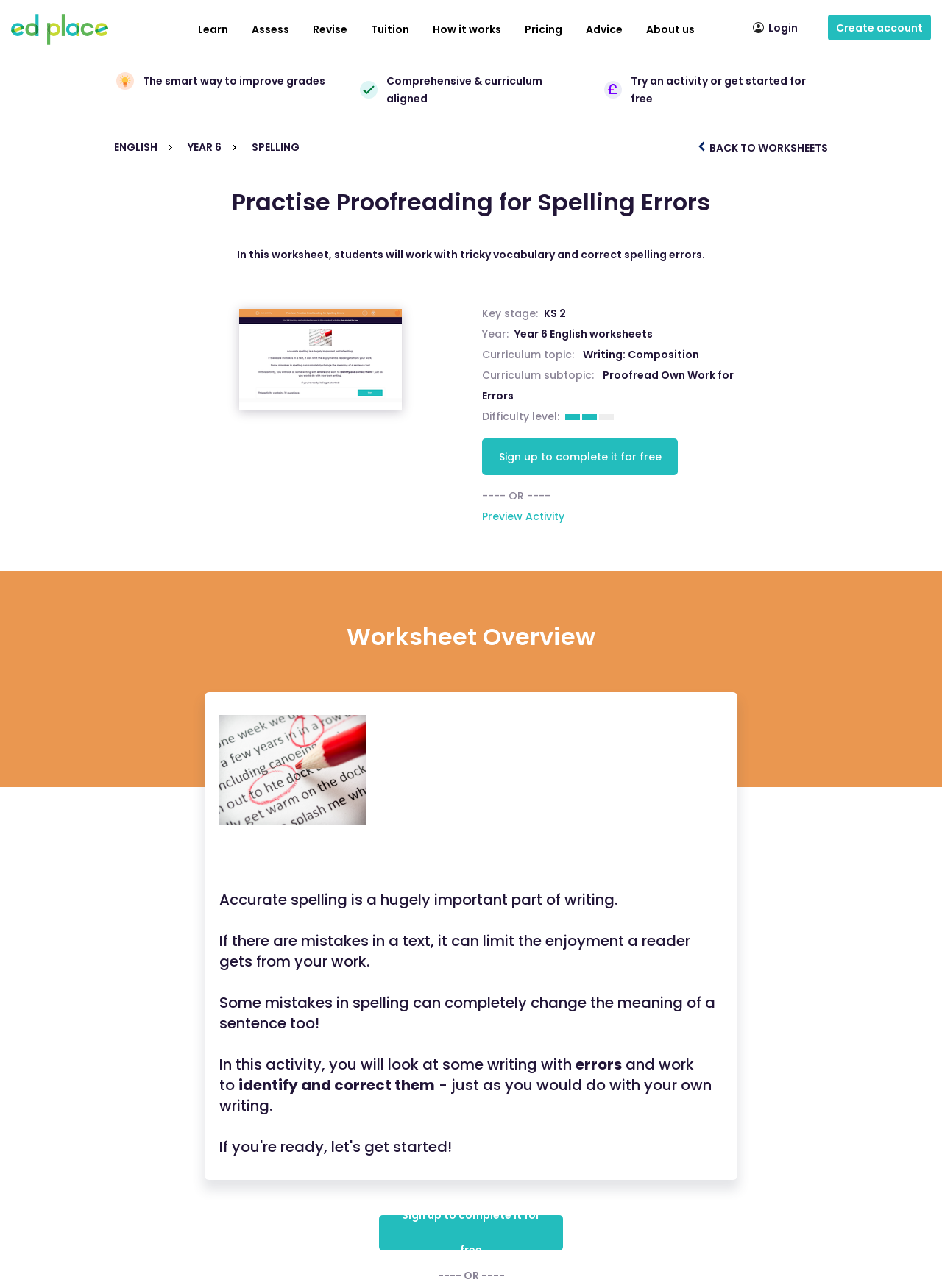Please reply to the following question using a single word or phrase: 
What is the purpose of this worksheet?

Improve spelling